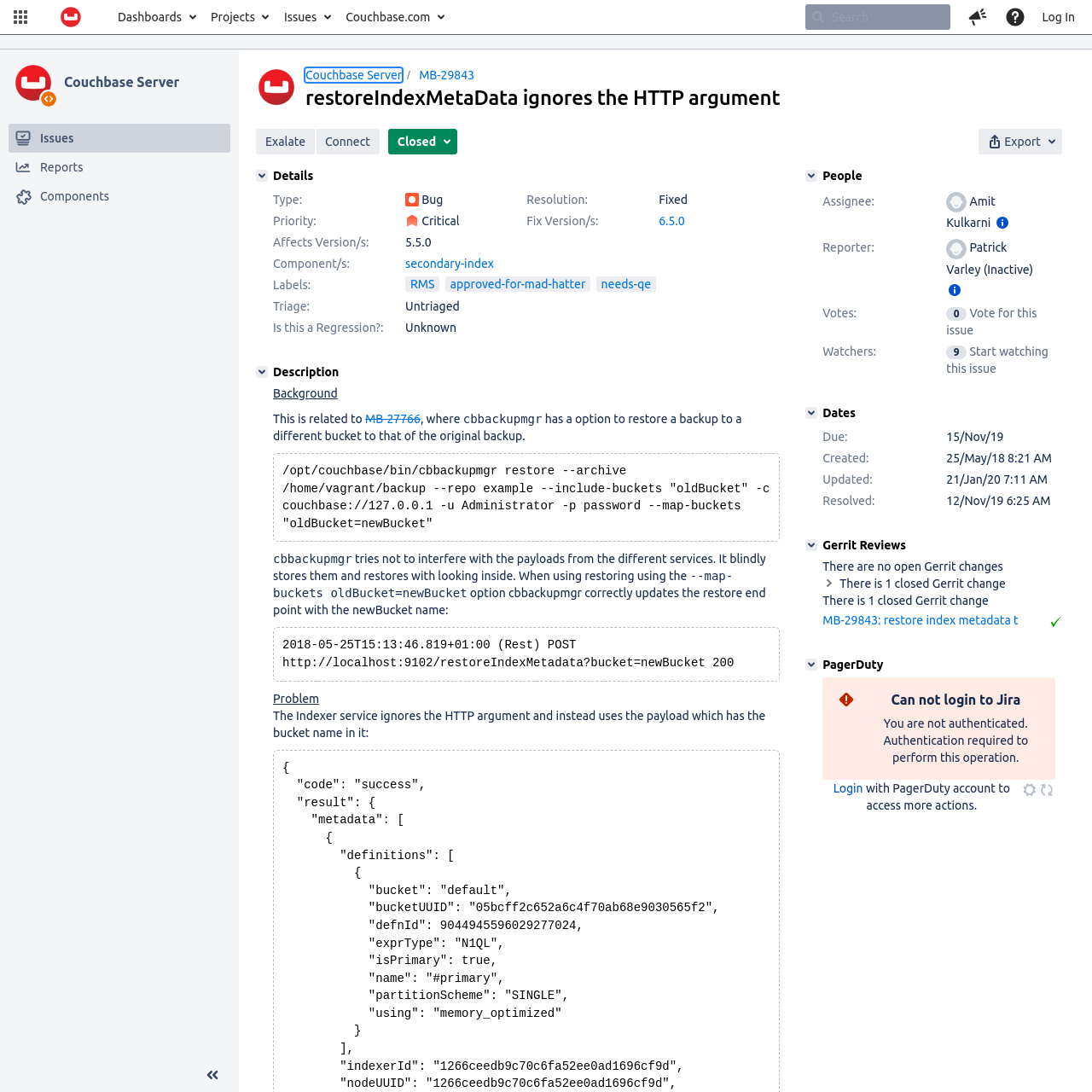Respond to the following question with a brief word or phrase:
What is the current status of the issue MB-29843?

Fixed